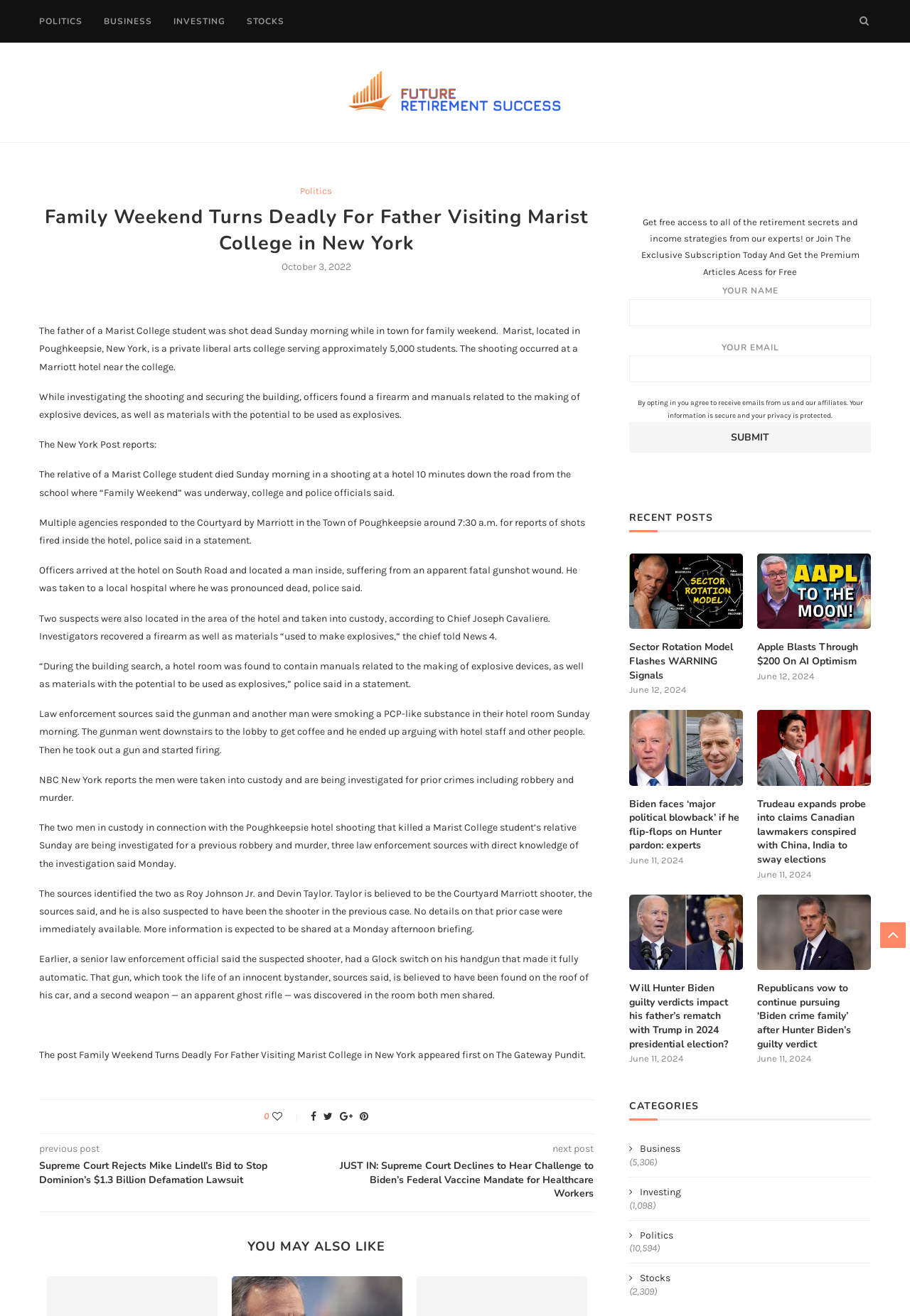How many suspects were taken into custody?
Please use the image to provide a one-word or short phrase answer.

Two